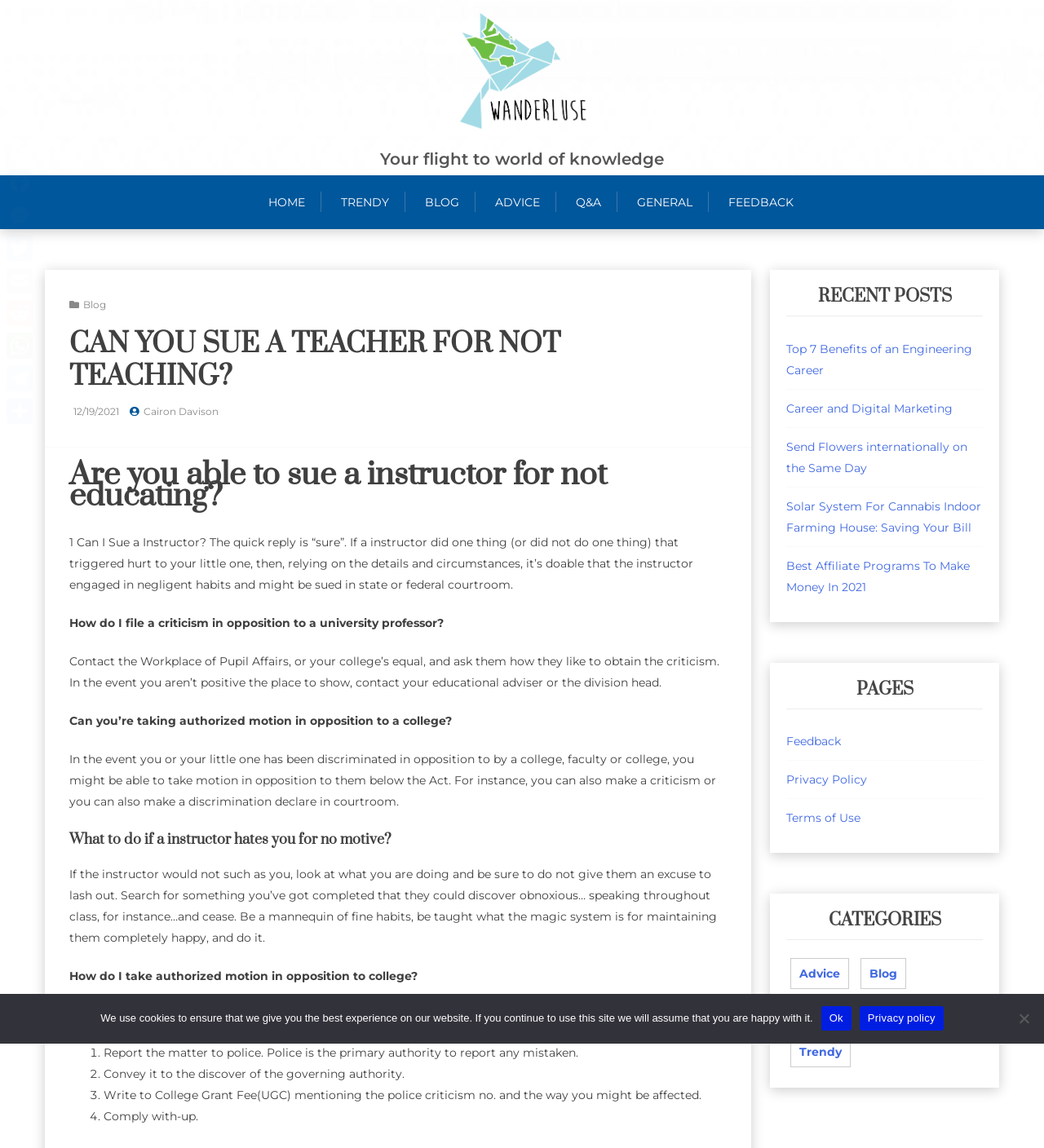Determine the bounding box coordinates for the area that should be clicked to carry out the following instruction: "Share the article on Facebook".

[0.003, 0.145, 0.034, 0.173]